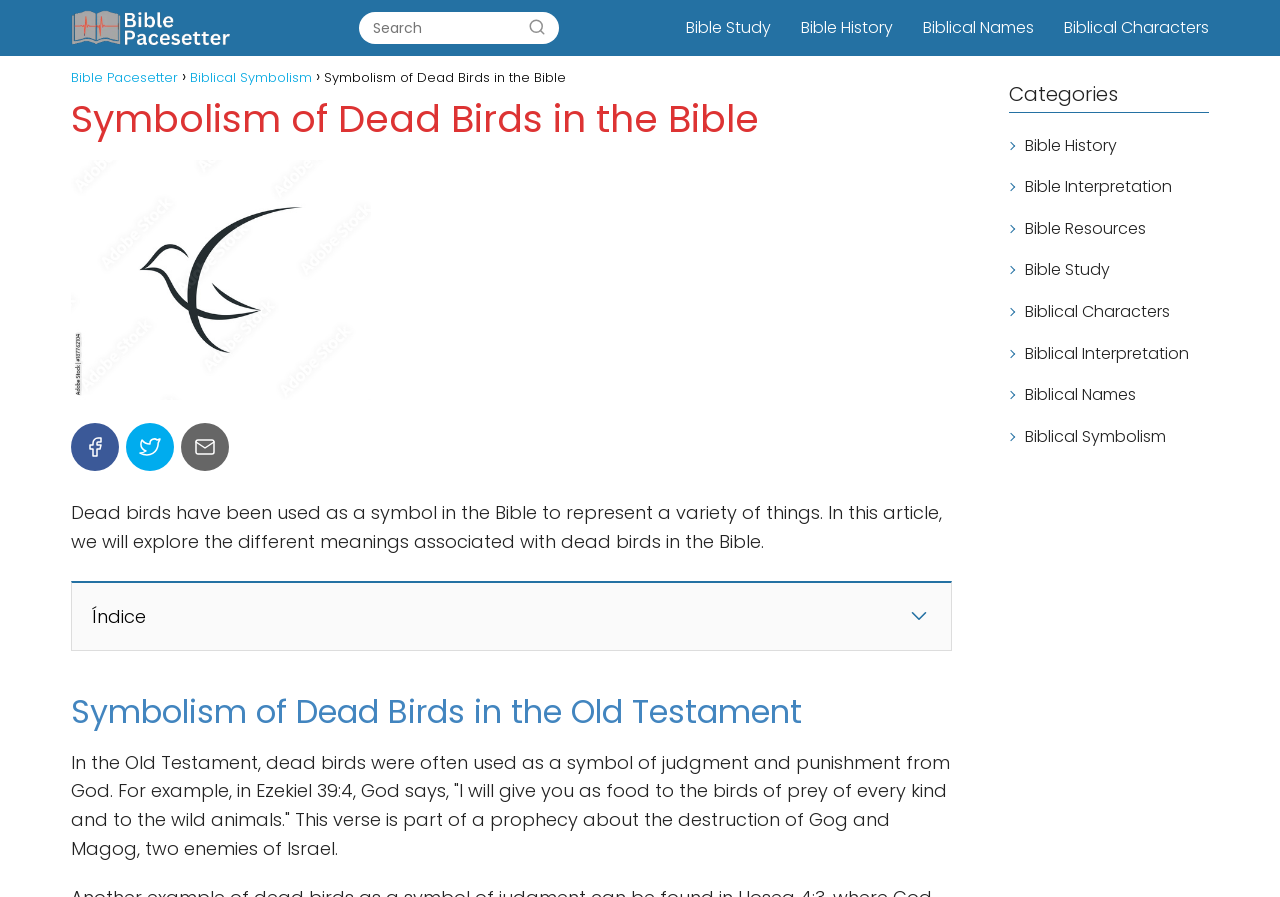Please predict the bounding box coordinates of the element's region where a click is necessary to complete the following instruction: "Visit Bible Study page". The coordinates should be represented by four float numbers between 0 and 1, i.e., [left, top, right, bottom].

[0.536, 0.018, 0.602, 0.043]